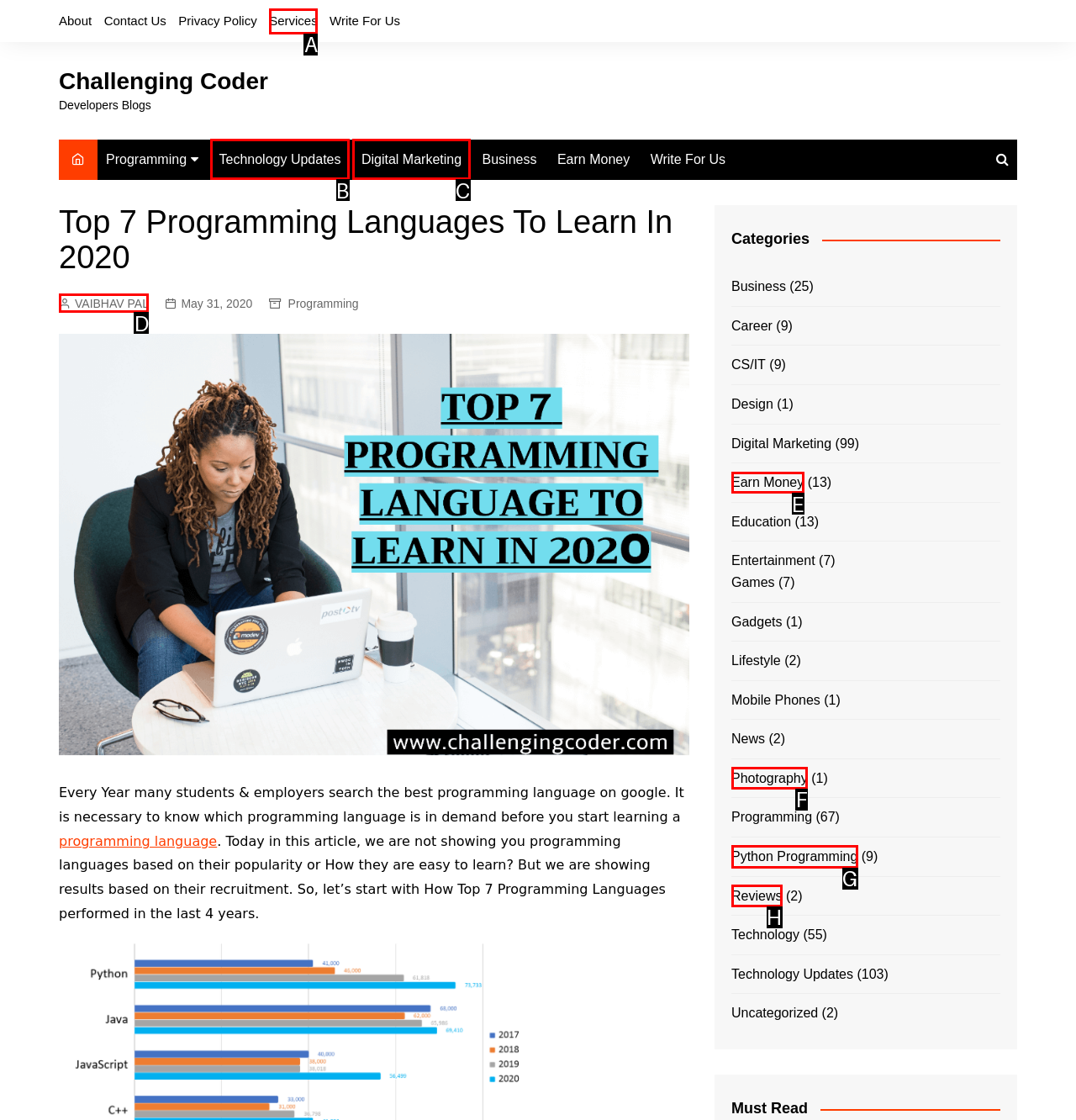Identify the HTML element you need to click to achieve the task: Learn more about 'Python Programming'. Respond with the corresponding letter of the option.

G